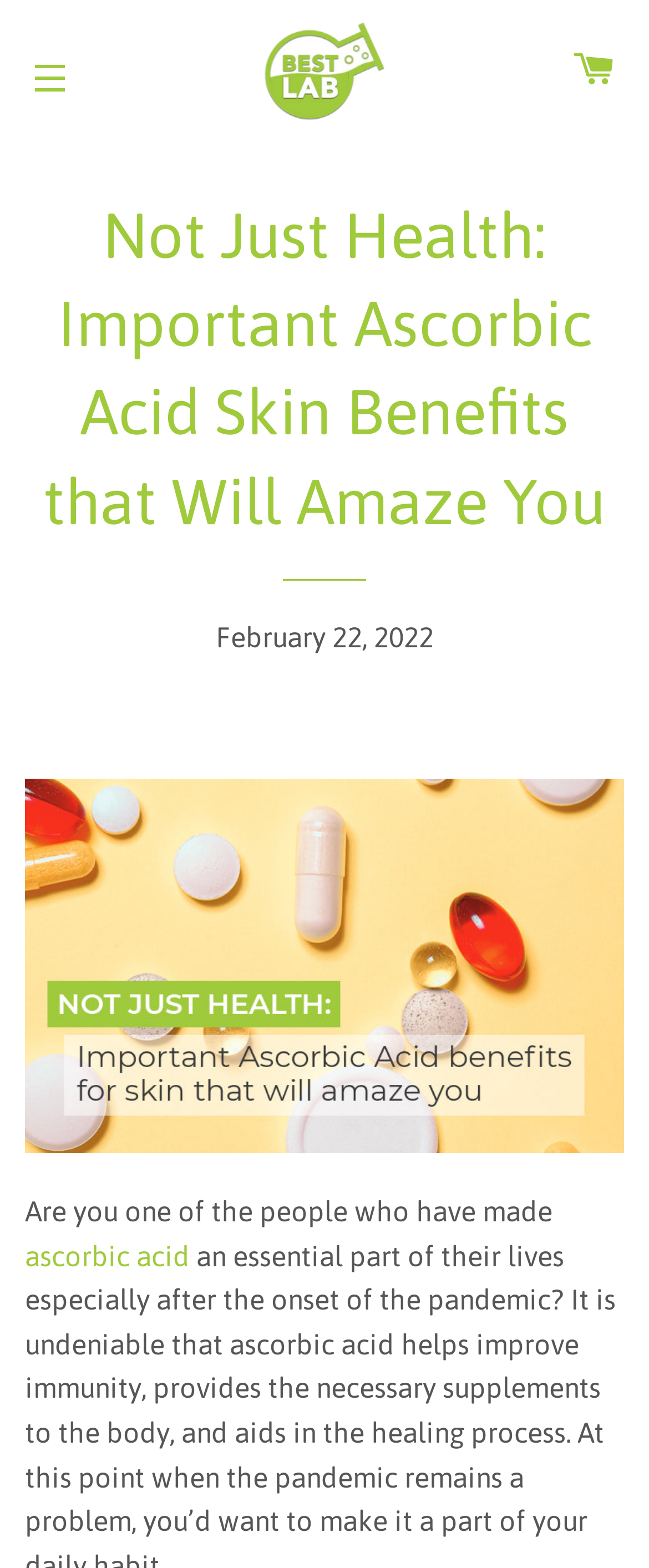What is the topic of the article?
Use the image to answer the question with a single word or phrase.

Ascorbic acid skin benefits